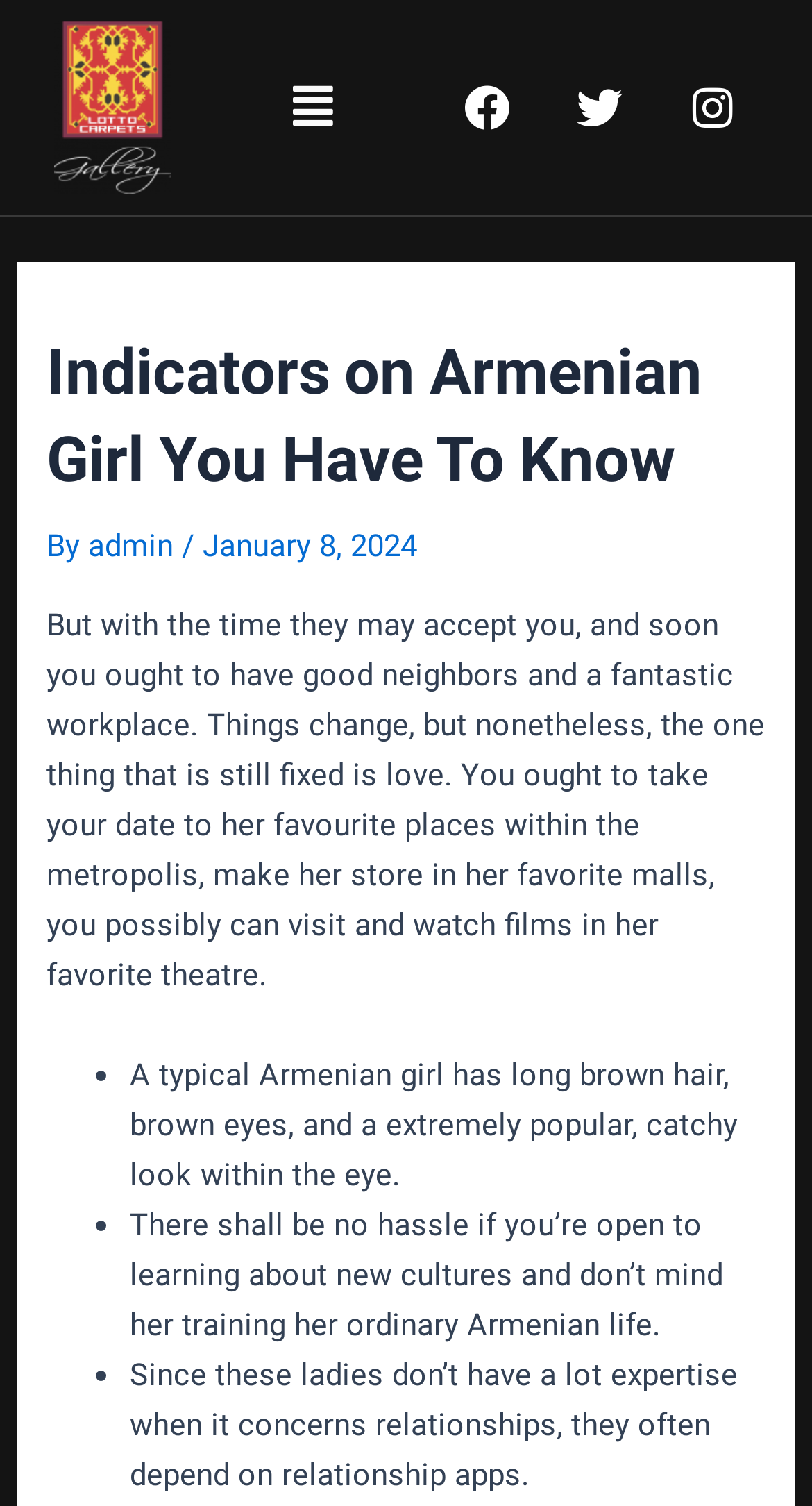What is the favorite activity of an Armenian girl?
Refer to the screenshot and deliver a thorough answer to the question presented.

According to the article, an Armenian girl's favorite activity is watching films, as mentioned in the sentence 'you can visit and watch films in her favorite theatre'.